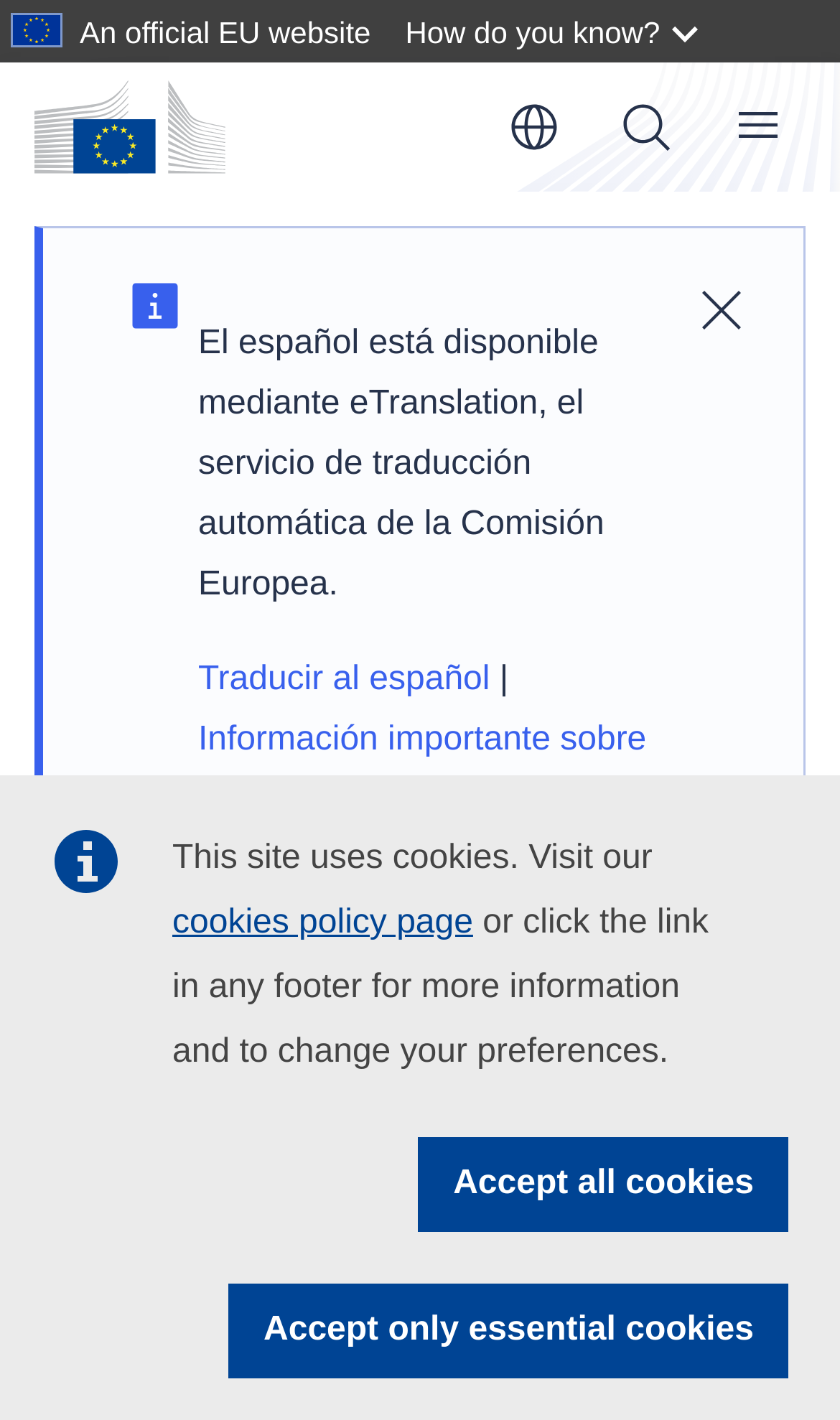Given the content of the image, can you provide a detailed answer to the question?
What is the topic of the webpage?

I determined the answer by looking at the text 'Food Safety' which is a prominent heading on the webpage, and also by considering the context of the webpage which discusses animal products and movements within the EU.